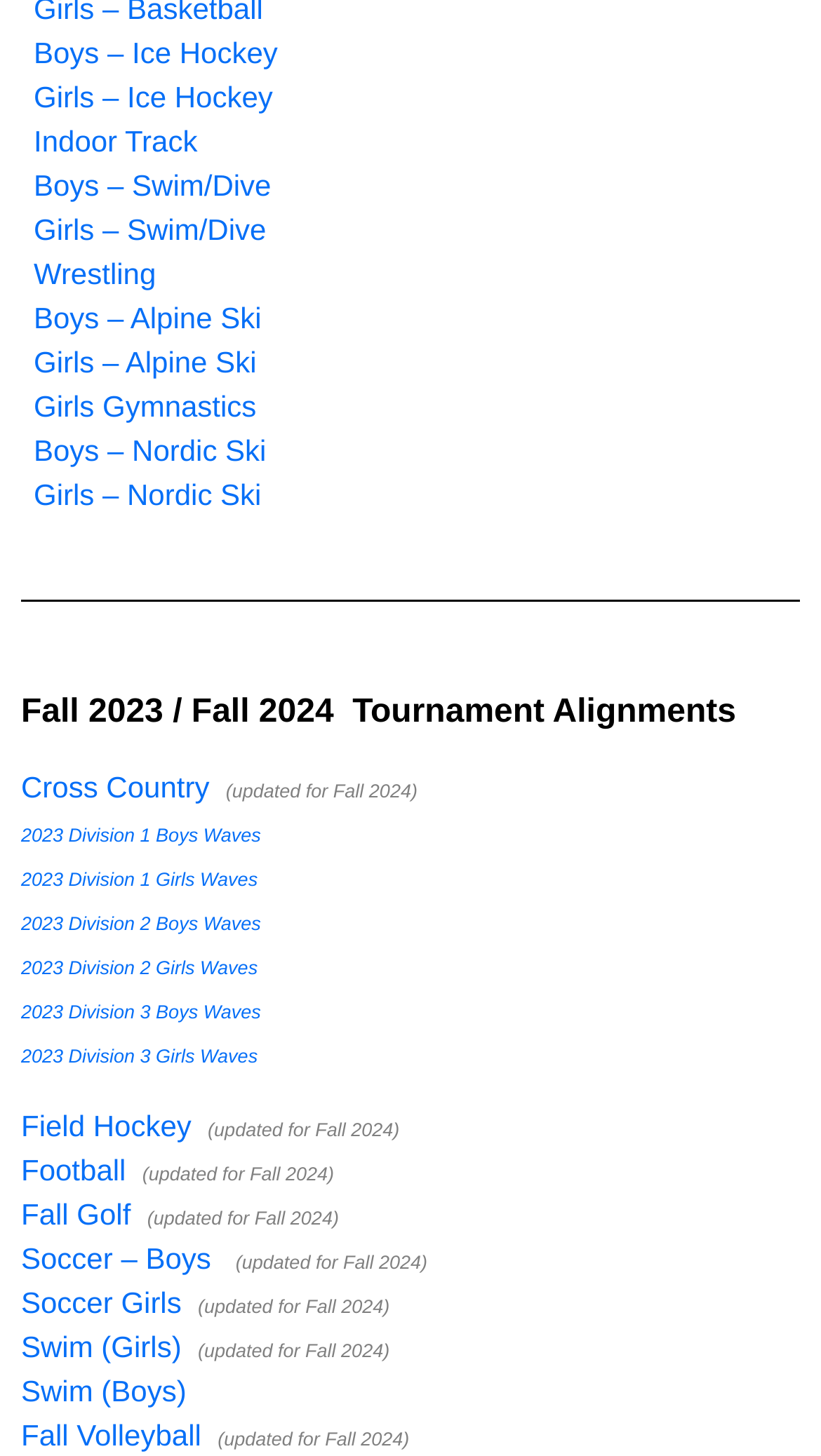Please answer the following question as detailed as possible based on the image: 
How many sports are listed on this webpage?

I counted the number of links with sport names, such as 'Boys – Ice Hockey', 'Girls – Ice Hockey', 'Indoor Track', and so on. There are 18 links in total.